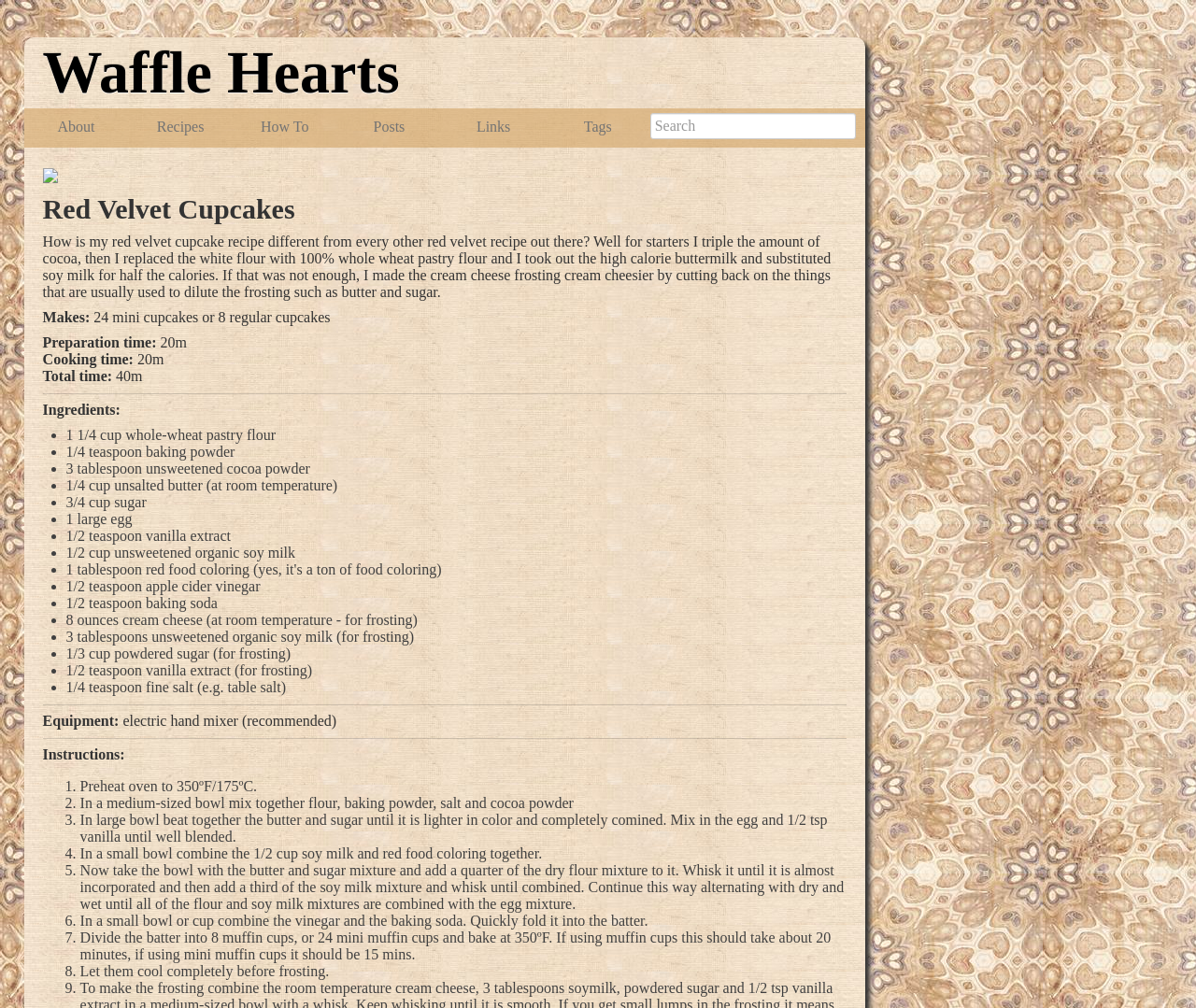Determine the bounding box for the described UI element: "How To".

[0.194, 0.108, 0.282, 0.146]